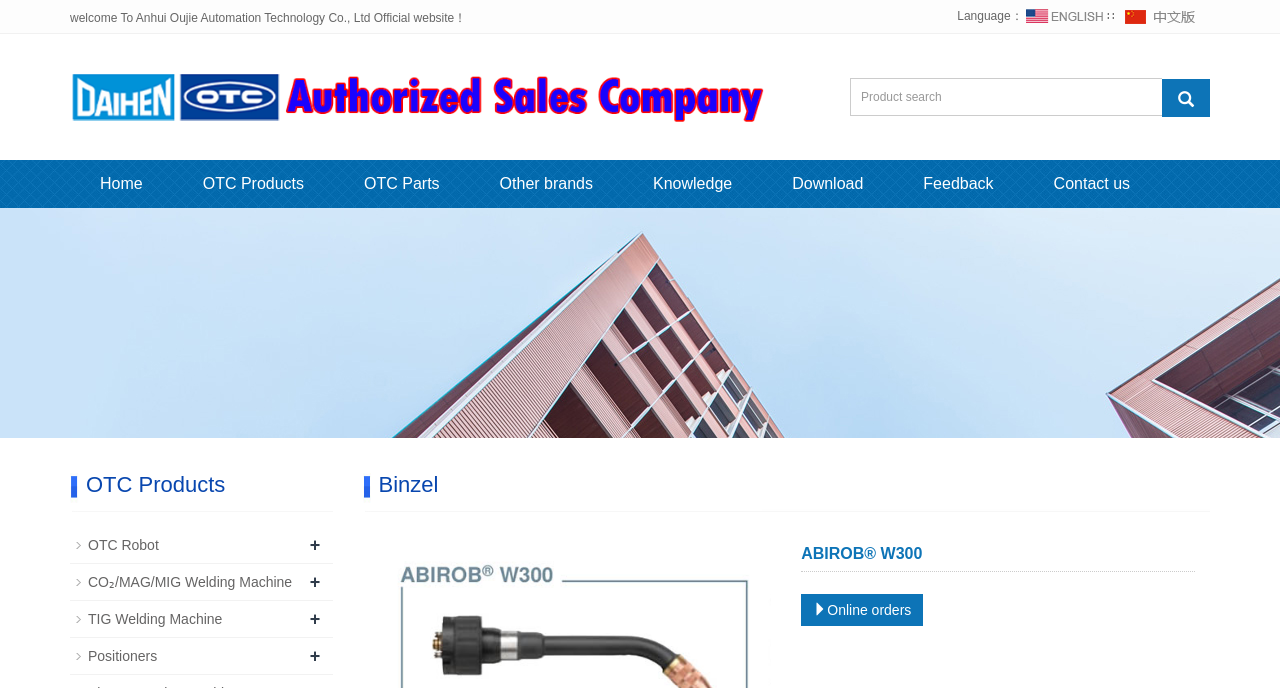Identify the bounding box for the described UI element. Provide the coordinates in (top-left x, top-left y, bottom-right x, bottom-right y) format with values ranging from 0 to 1: Other brands

[0.367, 0.233, 0.487, 0.303]